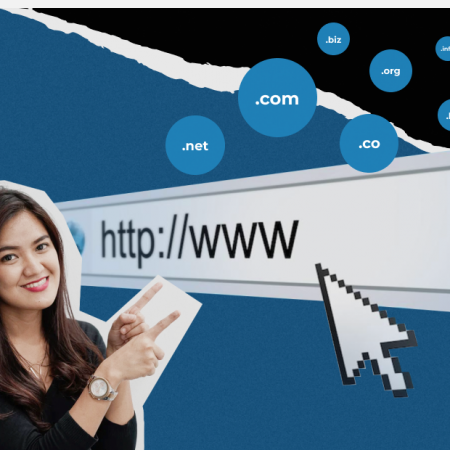What do the circular icons surrounding the woman represent?
Relying on the image, give a concise answer in one word or a brief phrase.

Domain extensions